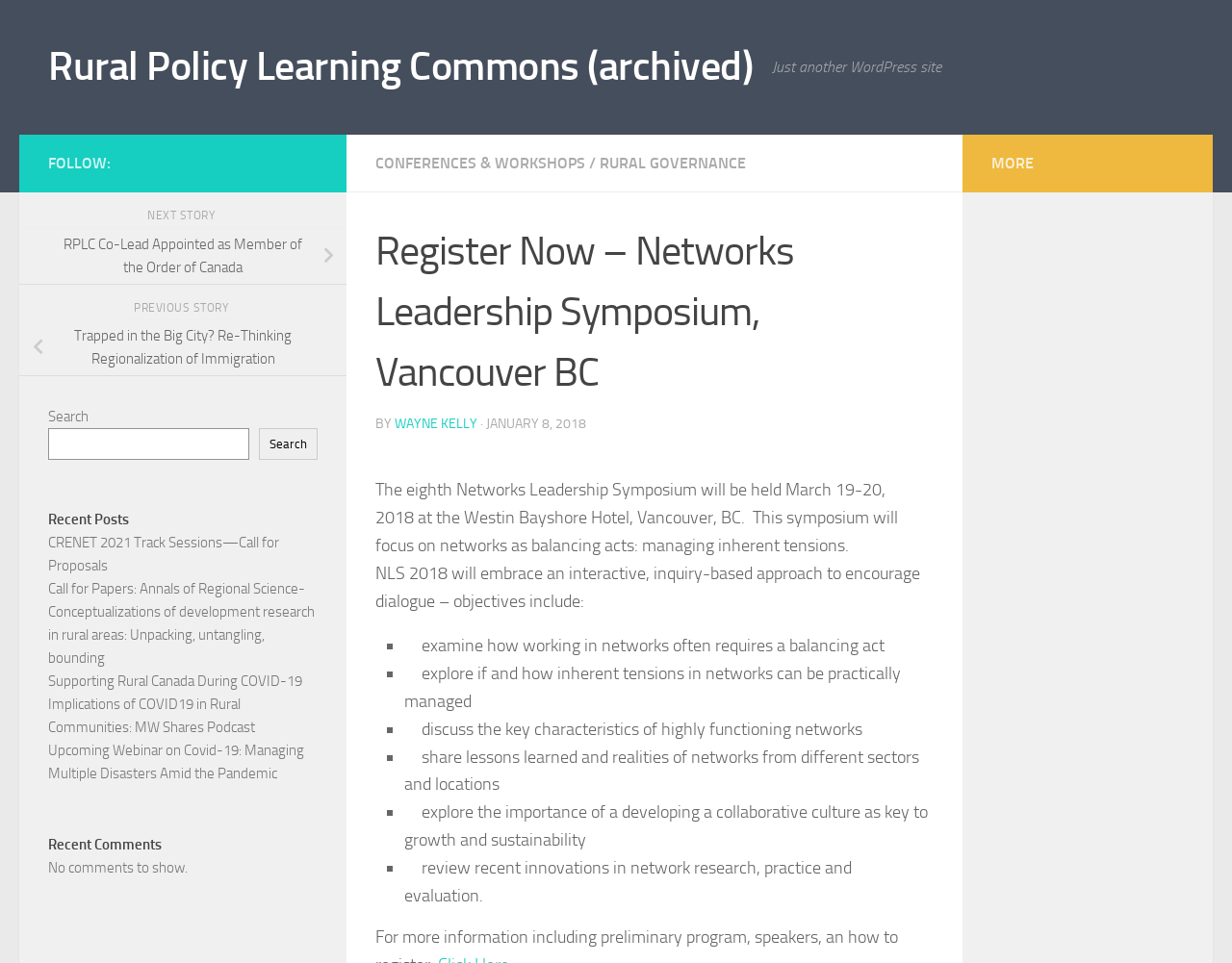Given the element description: "Supporting Rural Canada During COVID-19", predict the bounding box coordinates of the UI element it refers to, using four float numbers between 0 and 1, i.e., [left, top, right, bottom].

[0.039, 0.698, 0.245, 0.716]